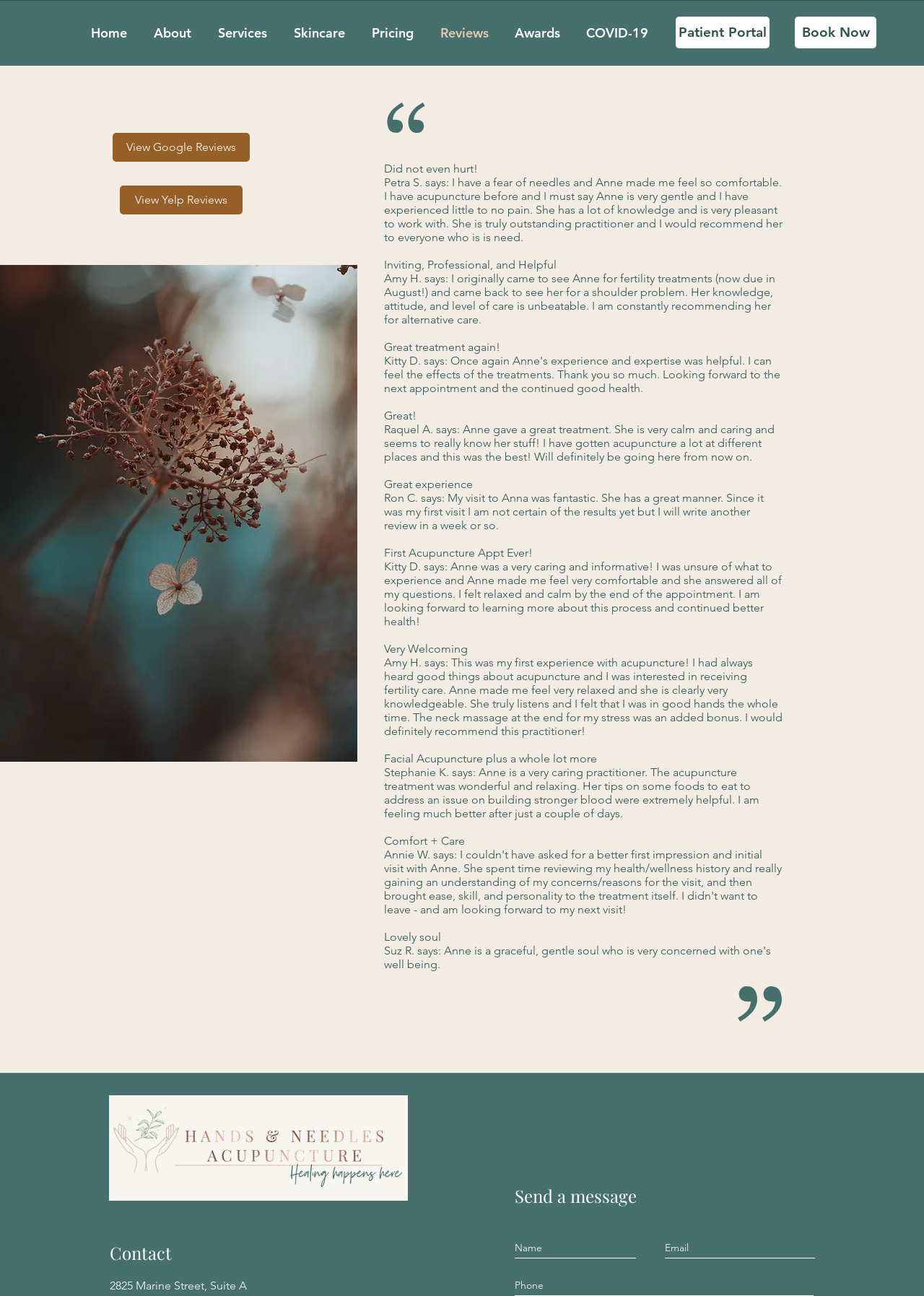Using the format (top-left x, top-left y, bottom-right x, bottom-right y), and given the element description, identify the bounding box coordinates within the screenshot: View Google Reviews

[0.122, 0.103, 0.27, 0.125]